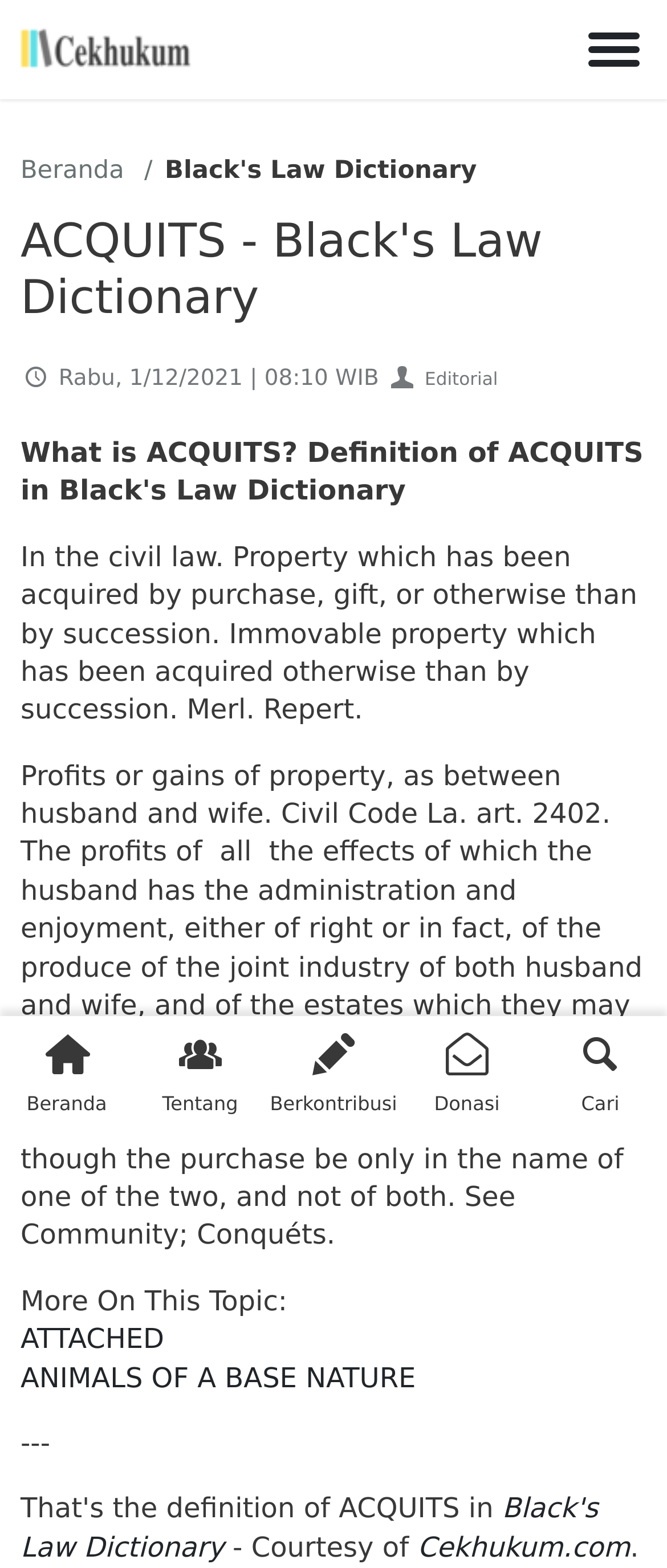Look at the image and answer the question in detail:
Who is the author of the current article?

The author of the current article is mentioned as 'Editorial' which is a link element located below the header 'ACQUITS - Black's Law Dictionary'.